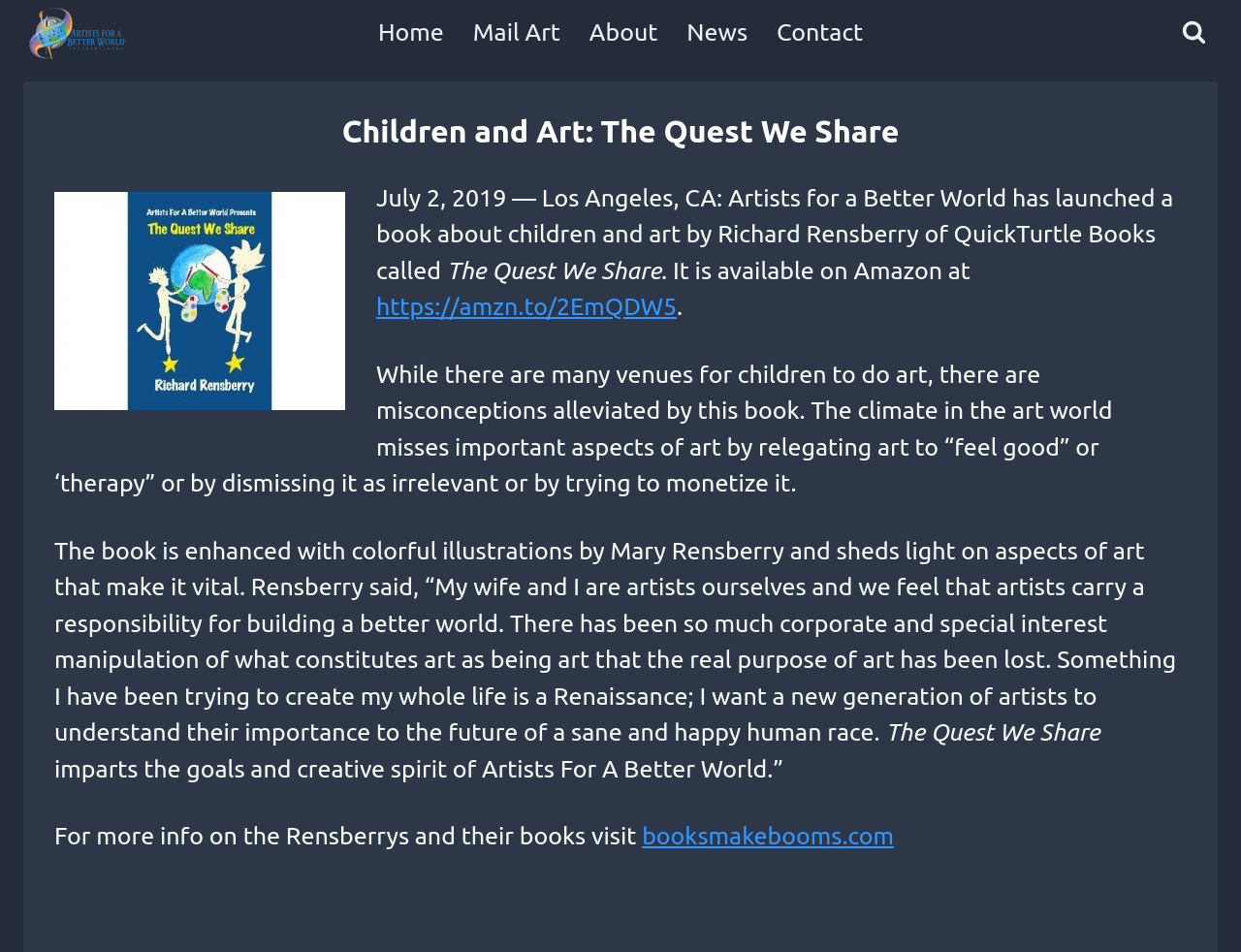Reply to the question below using a single word or brief phrase:
Where can the book be purchased?

Amazon